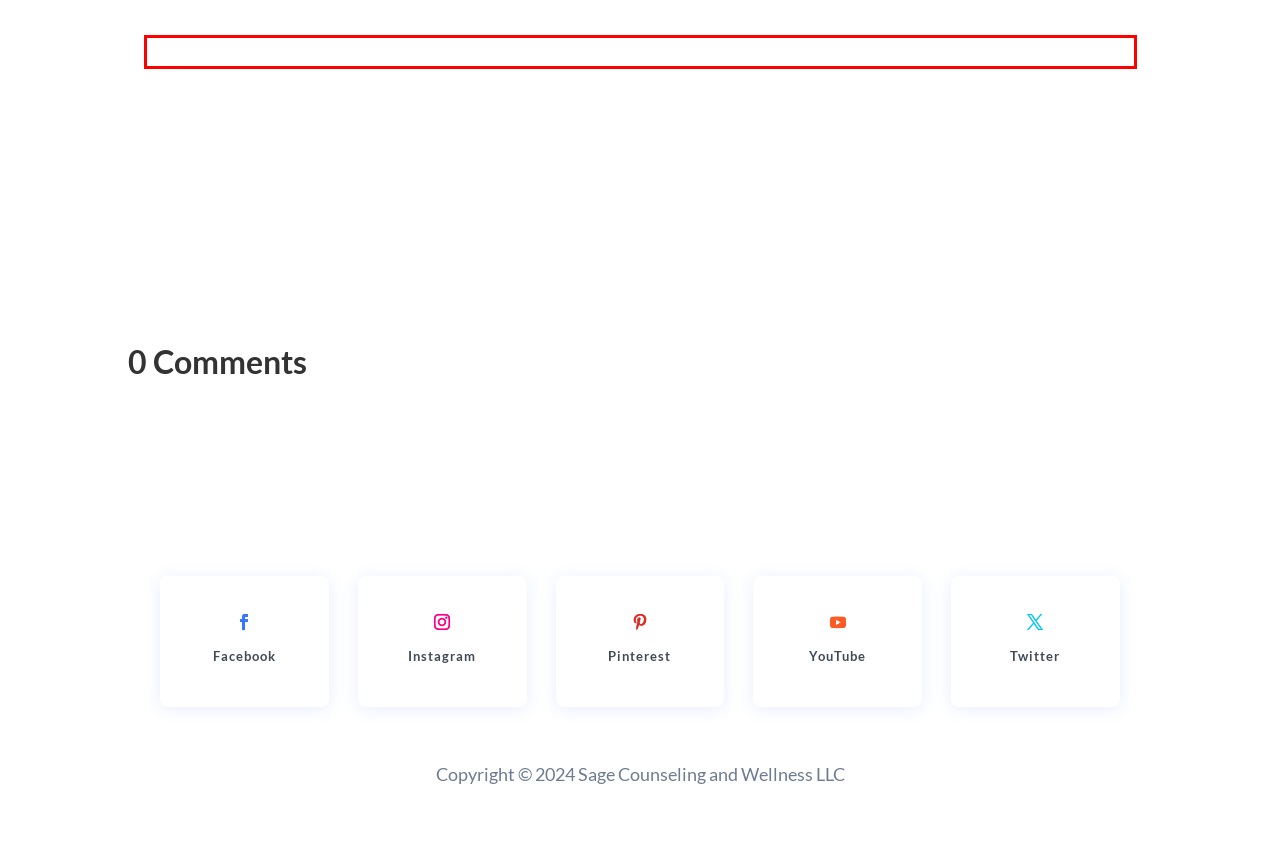You have a webpage screenshot with a red rectangle surrounding a UI element. Extract the text content from within this red bounding box.

Do you find yourself struggling with your body image, especially around the summertime? Here are a few tips on embracing your body.